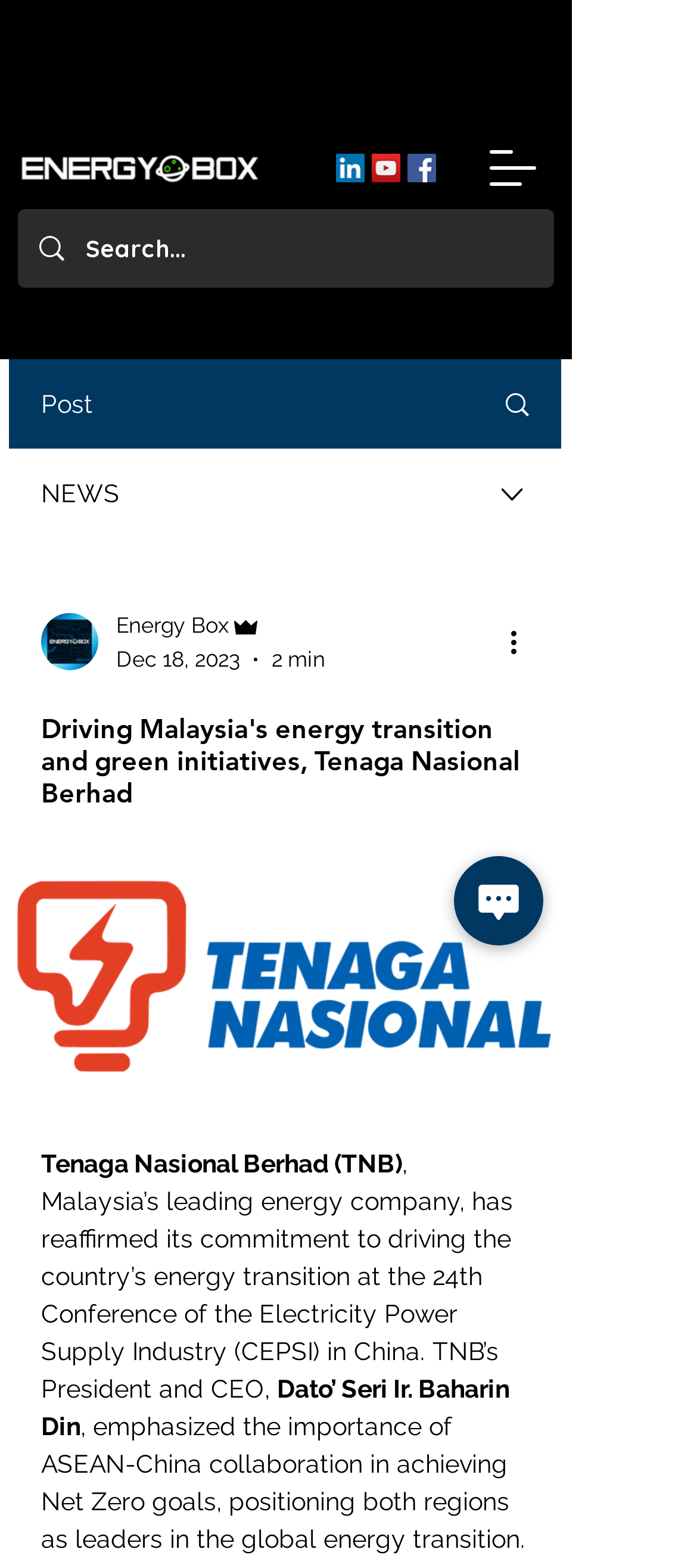Please locate the bounding box coordinates of the element that should be clicked to achieve the given instruction: "Search for something".

[0.123, 0.133, 0.697, 0.184]